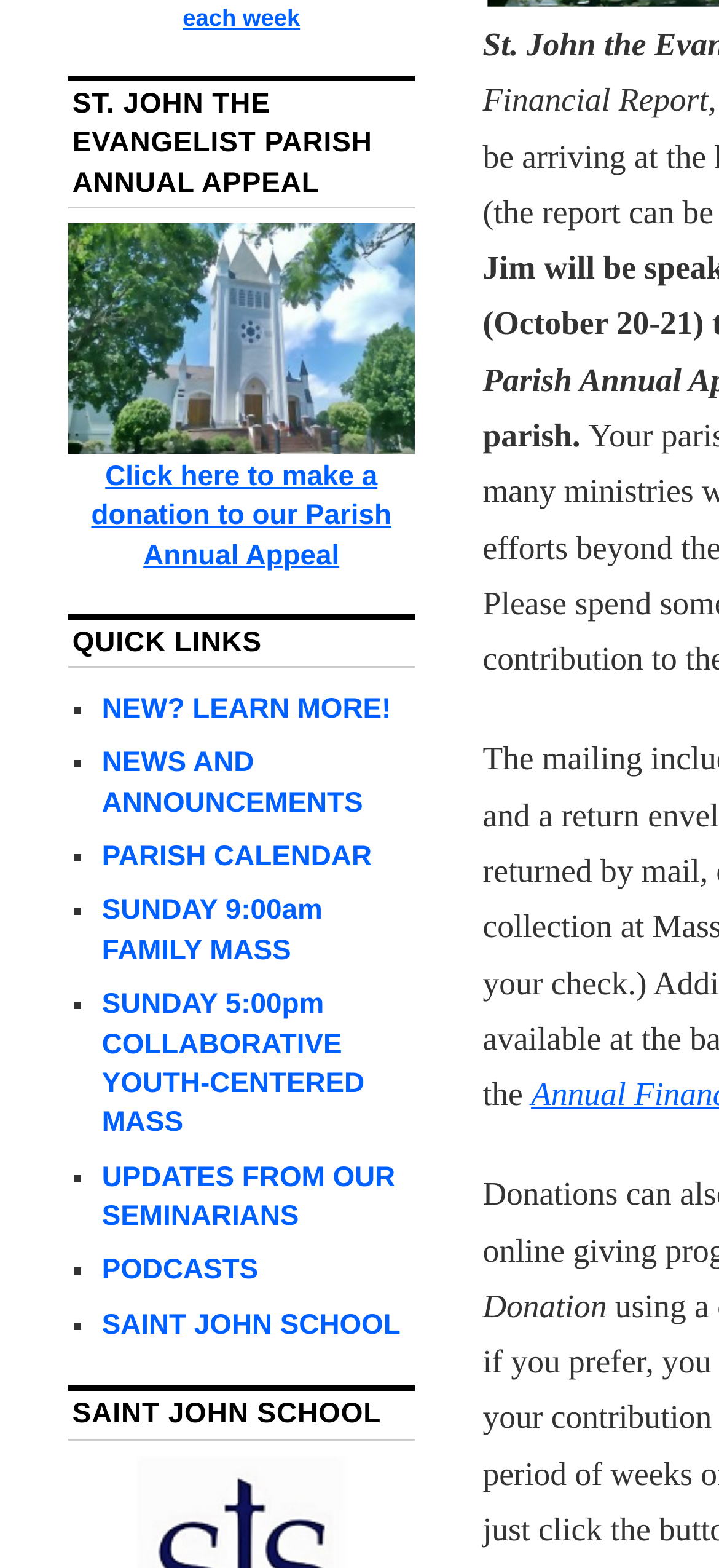Locate the bounding box coordinates of the area to click to fulfill this instruction: "Make a donation to the Parish Annual Appeal". The bounding box should be presented as four float numbers between 0 and 1, in the order [left, top, right, bottom].

[0.127, 0.296, 0.544, 0.363]